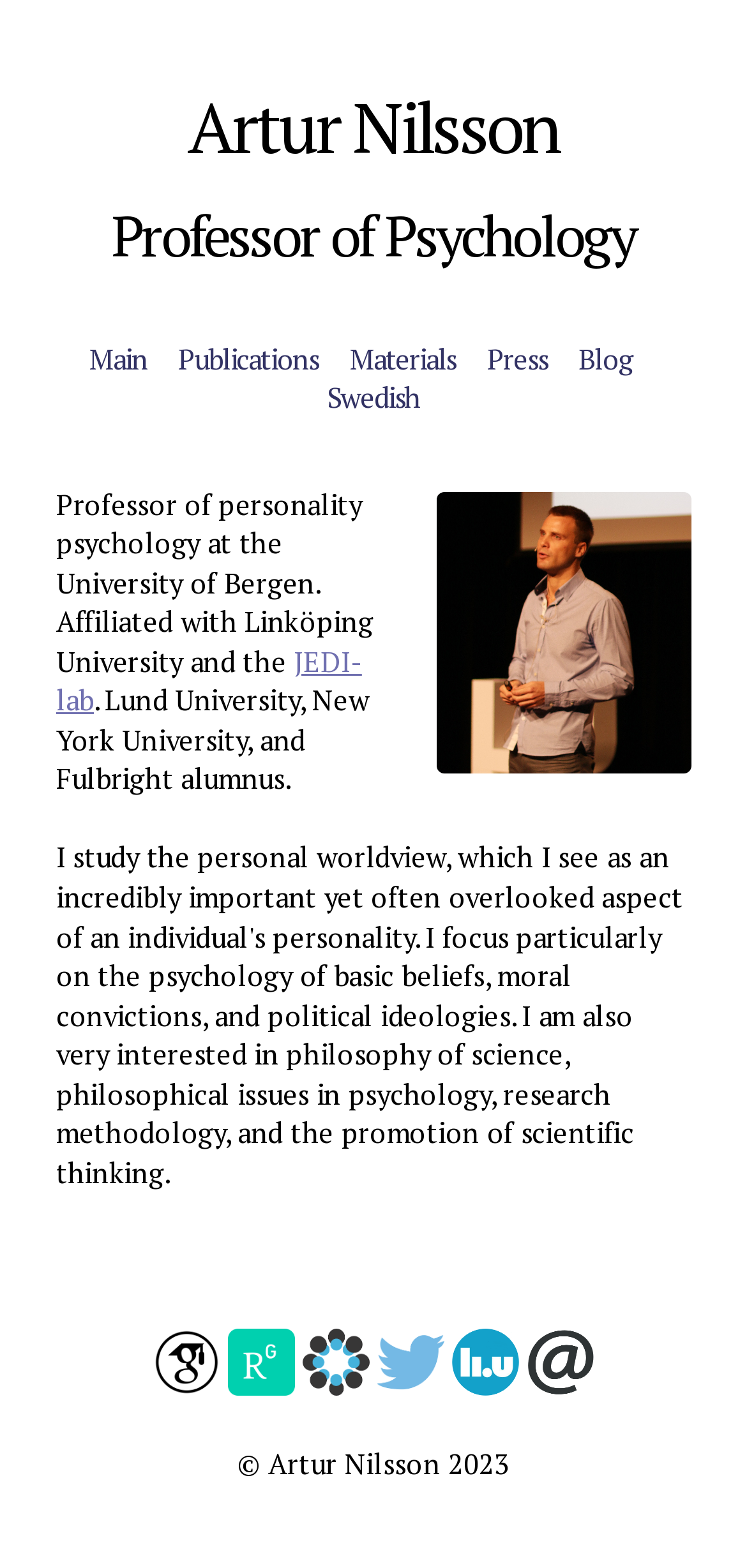Kindly determine the bounding box coordinates for the clickable area to achieve the given instruction: "Check Twitter".

[0.505, 0.871, 0.595, 0.895]